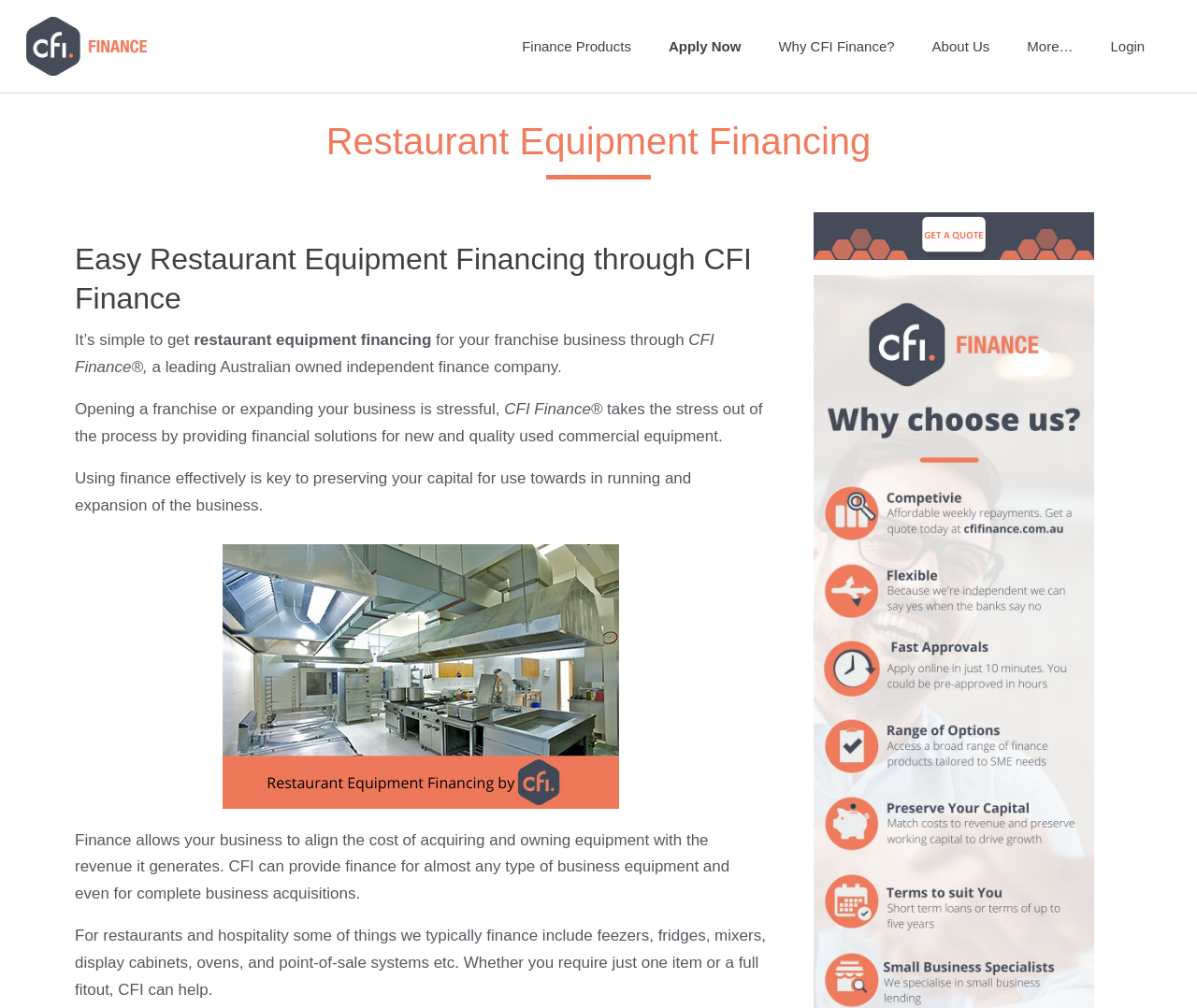What is the purpose of financing equipment?
Answer the question with as much detail as possible.

I found the answer by reading the static text elements on the webpage, specifically the one that says 'Using finance effectively is key to preserving your capital for use towards in running and expansion of the business.'